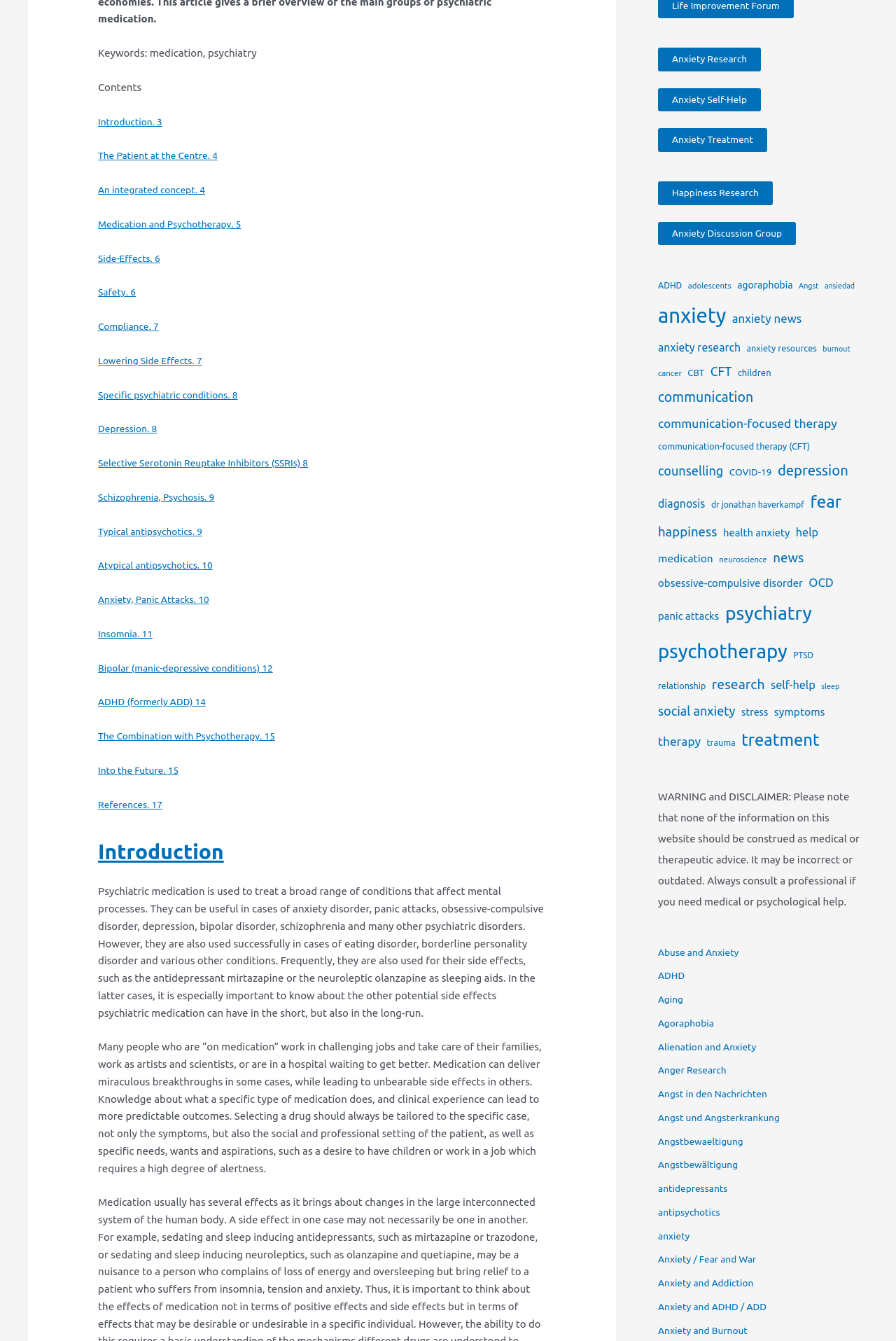Please specify the coordinates of the bounding box for the element that should be clicked to carry out this instruction: "Click on Golf and the Environment". The coordinates must be four float numbers between 0 and 1, formatted as [left, top, right, bottom].

None